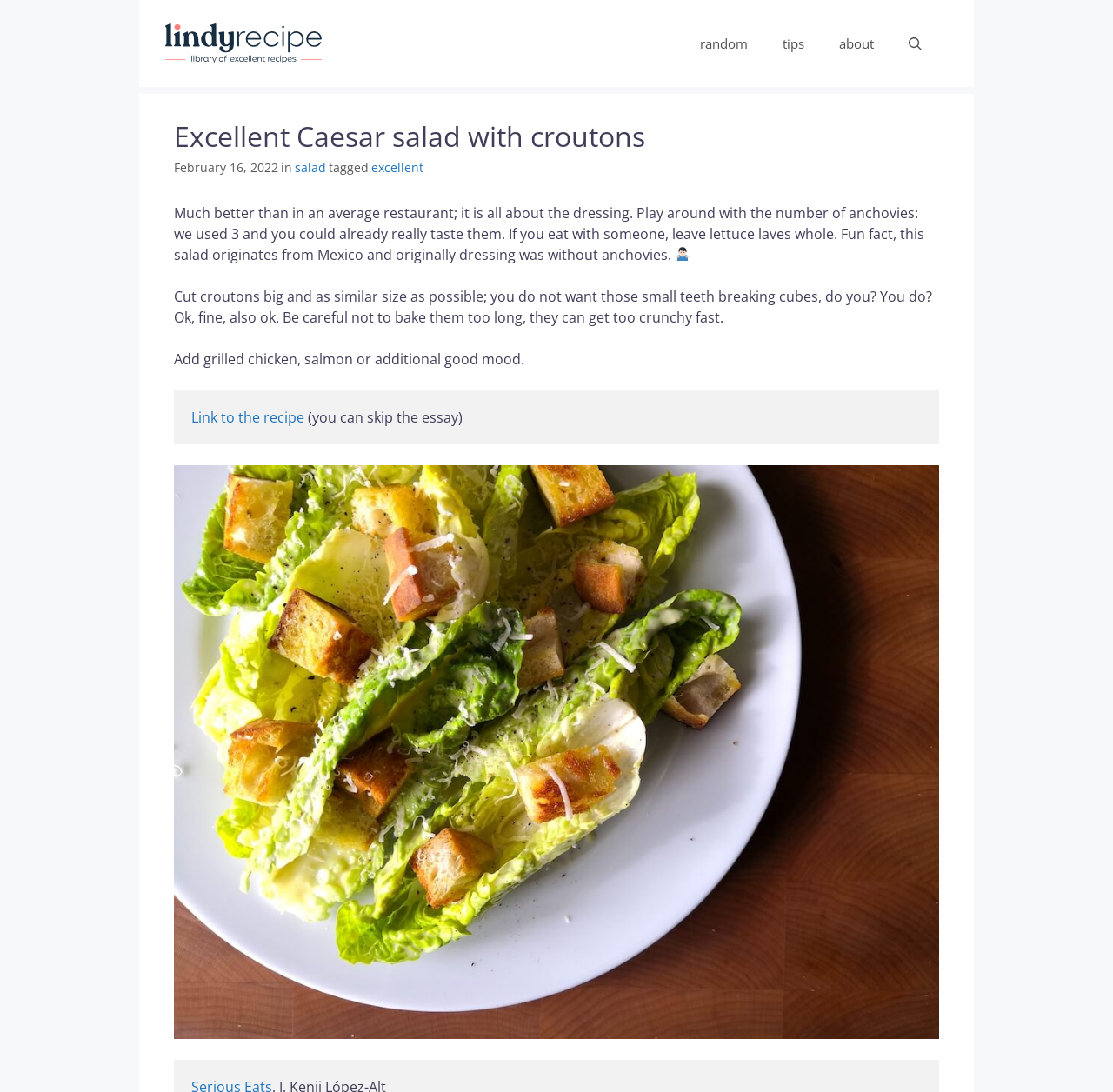Identify the bounding box coordinates of the section to be clicked to complete the task described by the following instruction: "Read the 'Excellent Caesar salad with croutons' heading". The coordinates should be four float numbers between 0 and 1, formatted as [left, top, right, bottom].

[0.156, 0.11, 0.844, 0.14]